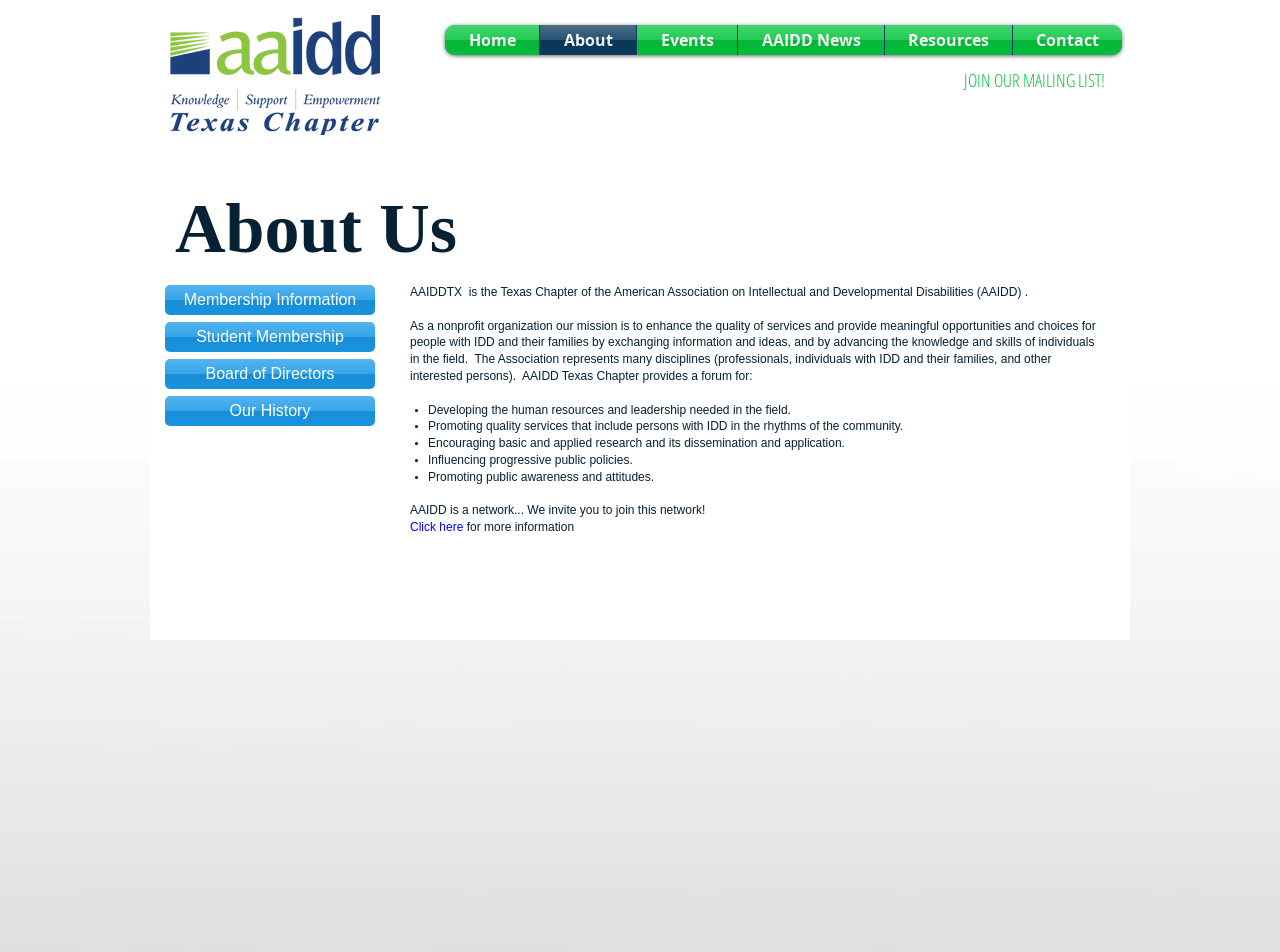Identify the bounding box coordinates of the element that should be clicked to fulfill this task: "Click on Home". The coordinates should be provided as four float numbers between 0 and 1, i.e., [left, top, right, bottom].

[0.348, 0.026, 0.421, 0.058]